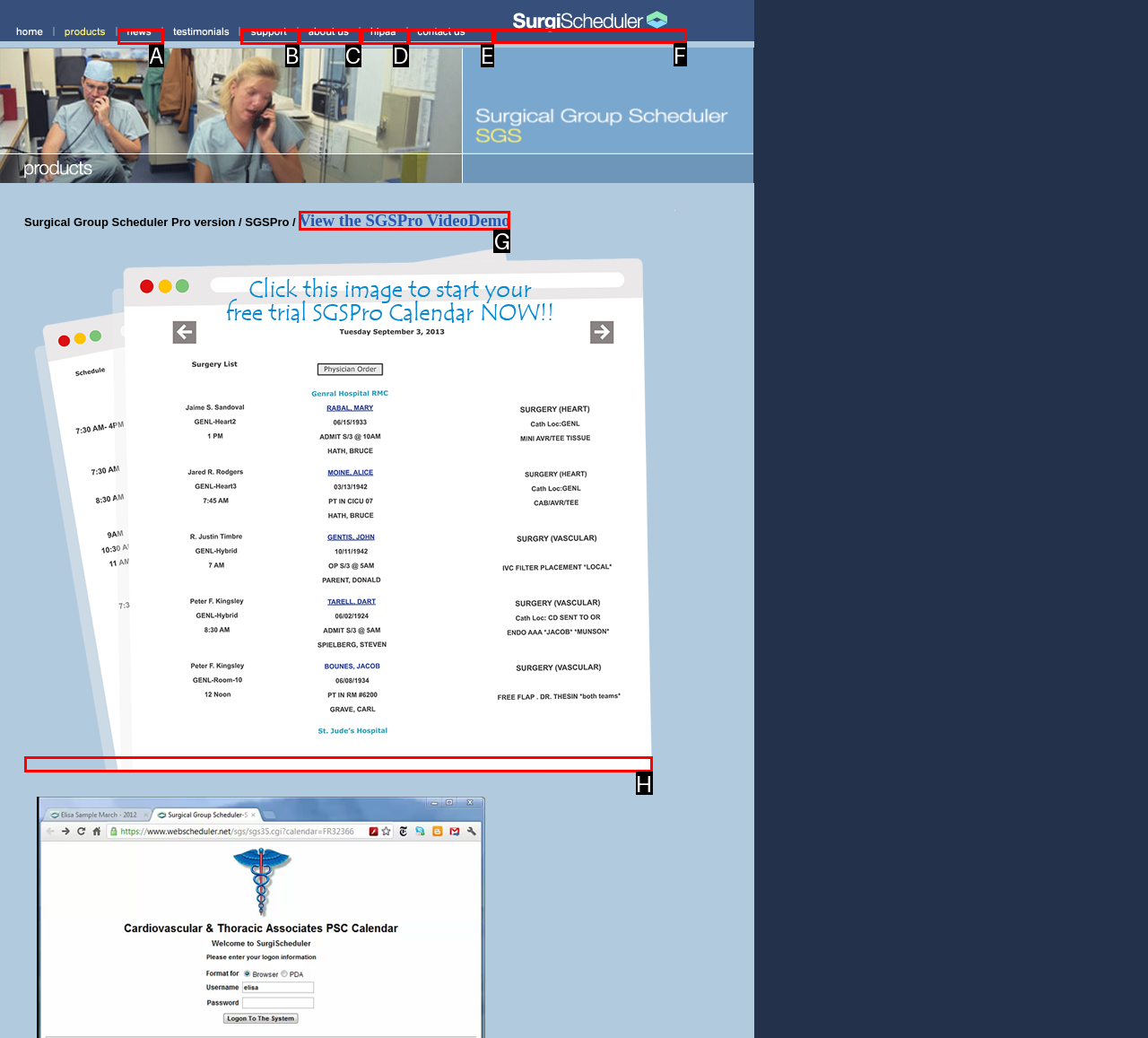Specify the letter of the UI element that should be clicked to achieve the following: Click the link in the top right corner
Provide the corresponding letter from the choices given.

F